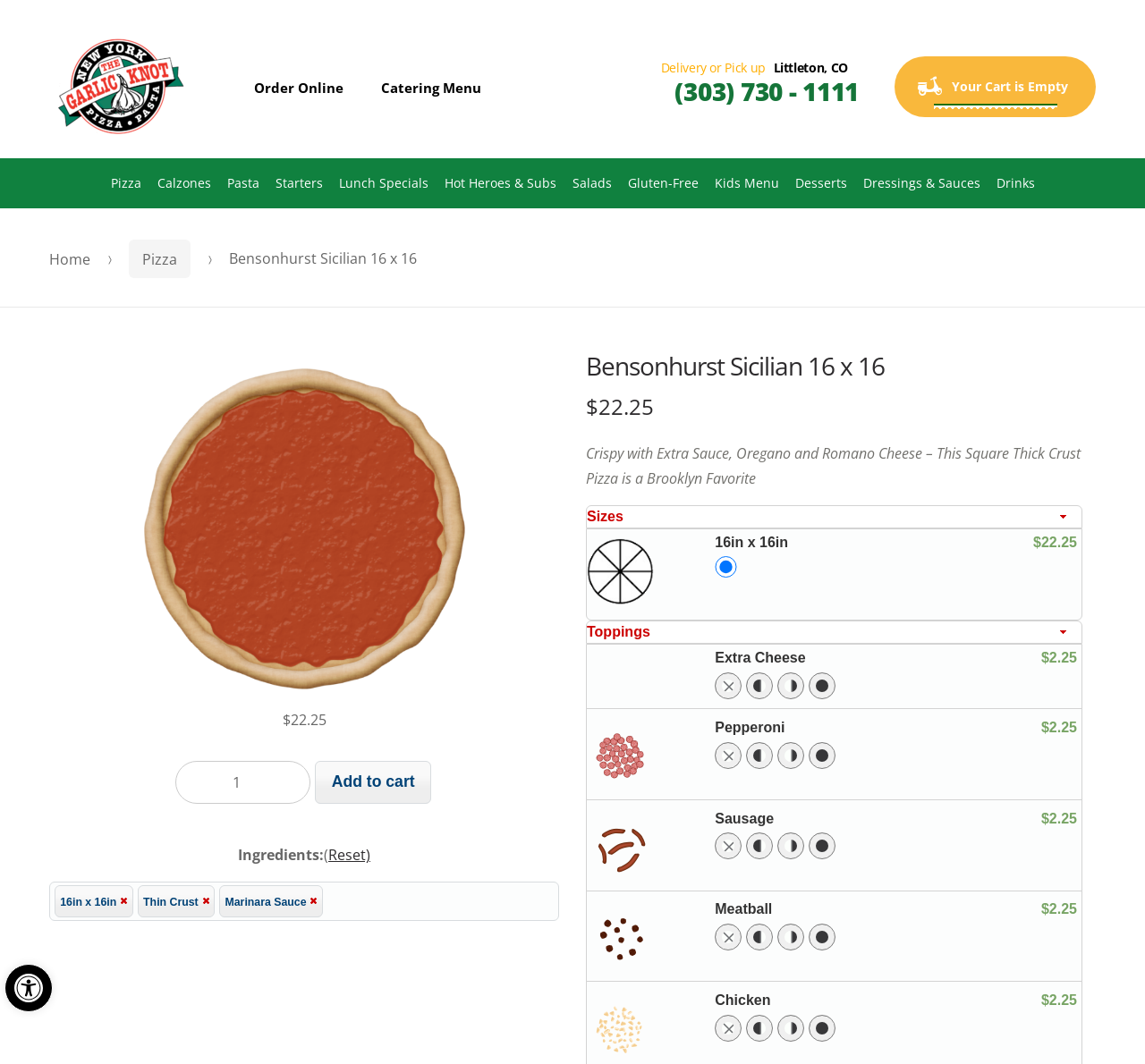Please provide a detailed answer to the question below by examining the image:
What is the phone number of the city?

I found the phone number of the city by looking at the StaticText element with the text '(303) 730 - 1111'.